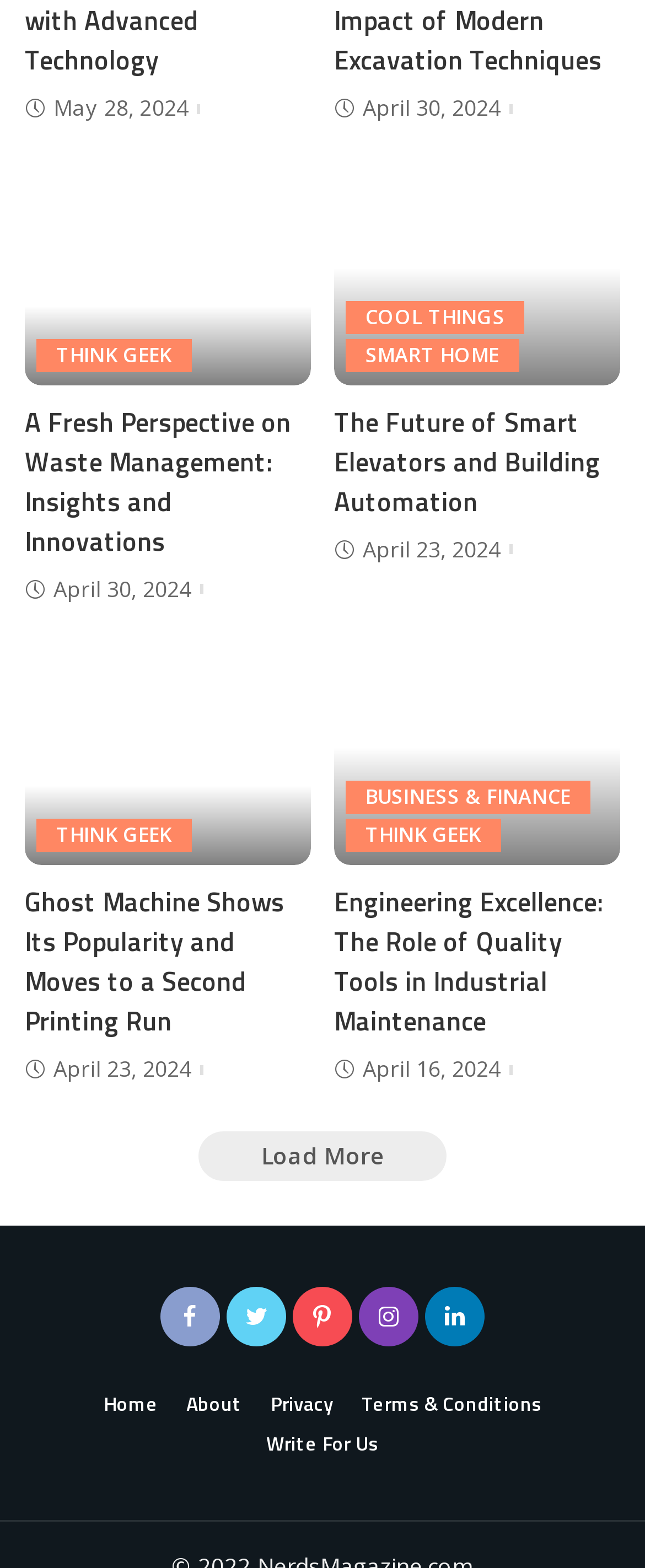Carefully examine the image and provide an in-depth answer to the question: What is the purpose of the 'Load More' button?

The 'Load More' button is typically used to load additional content, in this case, more articles, suggesting that its purpose is to load more articles.